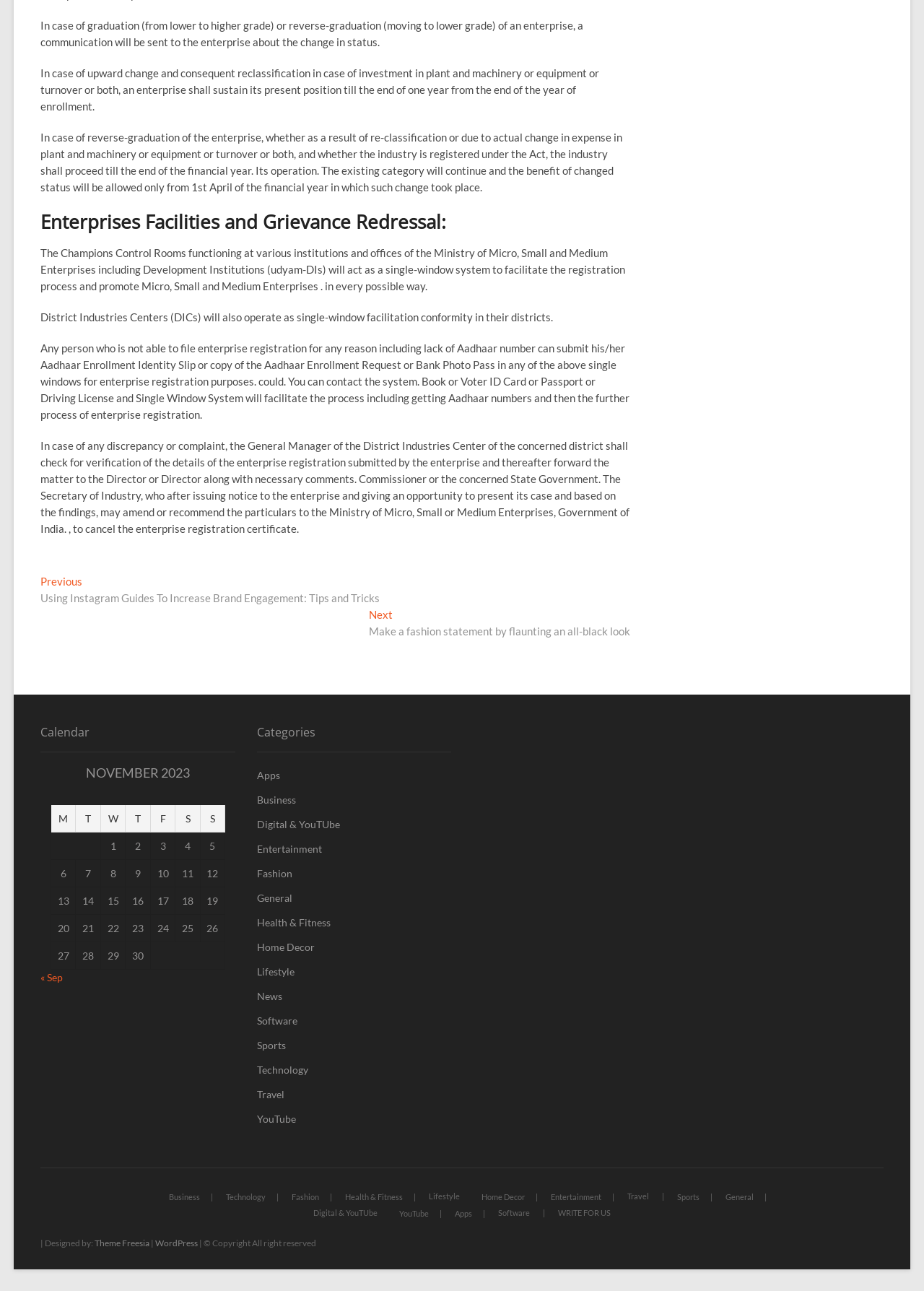What is the purpose of Champions Control Rooms?
Look at the image and provide a short answer using one word or a phrase.

Facilitate registration process